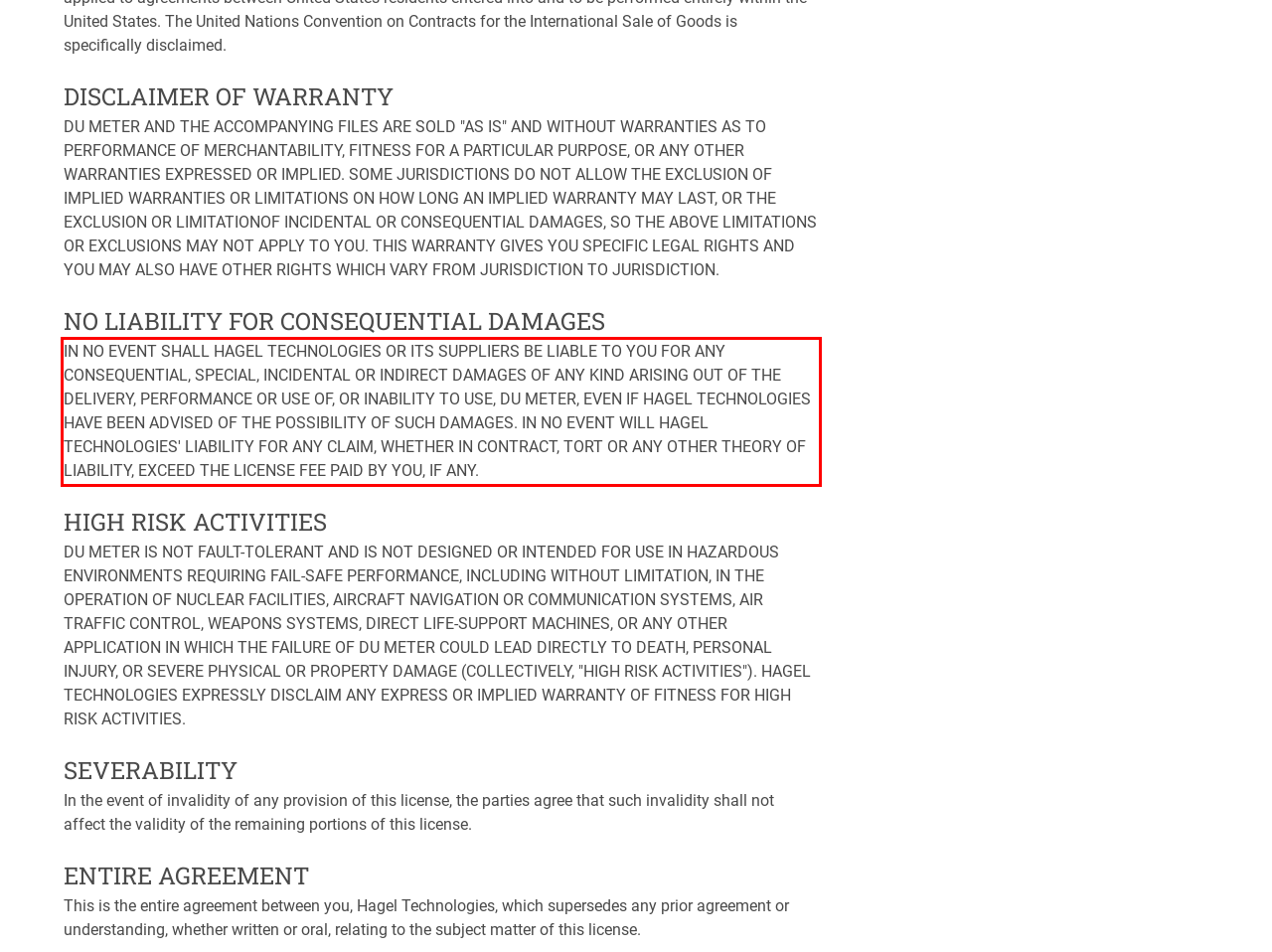You are presented with a webpage screenshot featuring a red bounding box. Perform OCR on the text inside the red bounding box and extract the content.

IN NO EVENT SHALL HAGEL TECHNOLOGIES OR ITS SUPPLIERS BE LIABLE TO YOU FOR ANY CONSEQUENTIAL, SPECIAL, INCIDENTAL OR INDIRECT DAMAGES OF ANY KIND ARISING OUT OF THE DELIVERY, PERFORMANCE OR USE OF, OR INABILITY TO USE, DU METER, EVEN IF HAGEL TECHNOLOGIES HAVE BEEN ADVISED OF THE POSSIBILITY OF SUCH DAMAGES. IN NO EVENT WILL HAGEL TECHNOLOGIES' LIABILITY FOR ANY CLAIM, WHETHER IN CONTRACT, TORT OR ANY OTHER THEORY OF LIABILITY, EXCEED THE LICENSE FEE PAID BY YOU, IF ANY.